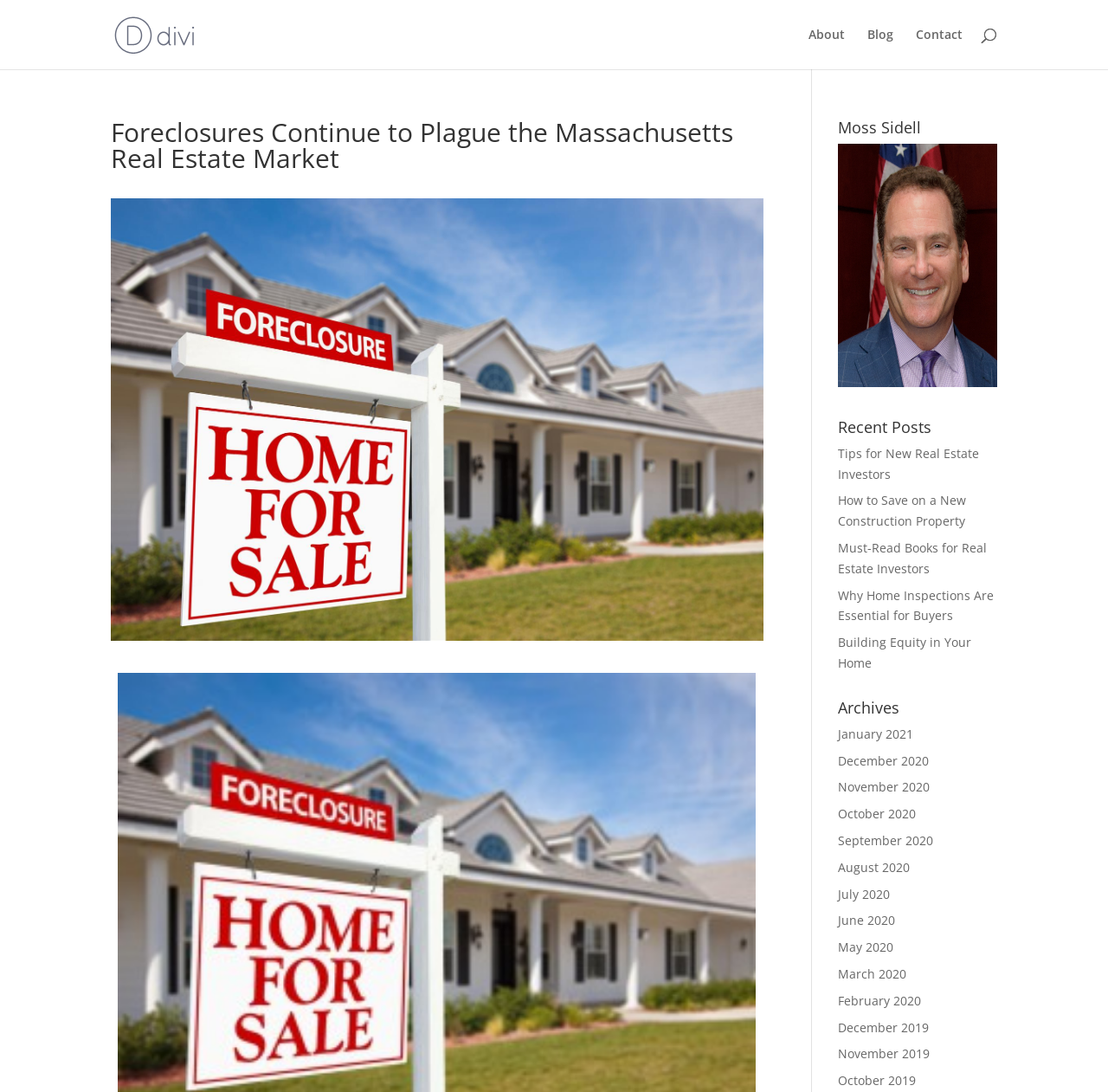What is the name of the real estate attorney?
Please analyze the image and answer the question with as much detail as possible.

The name of the real estate attorney can be found in the link 'Moss Sidell | Real Estate Attorney' at the top of the webpage, and also in the heading 'Moss Sidell' and the image 'Moss Sidell' on the right side of the webpage.